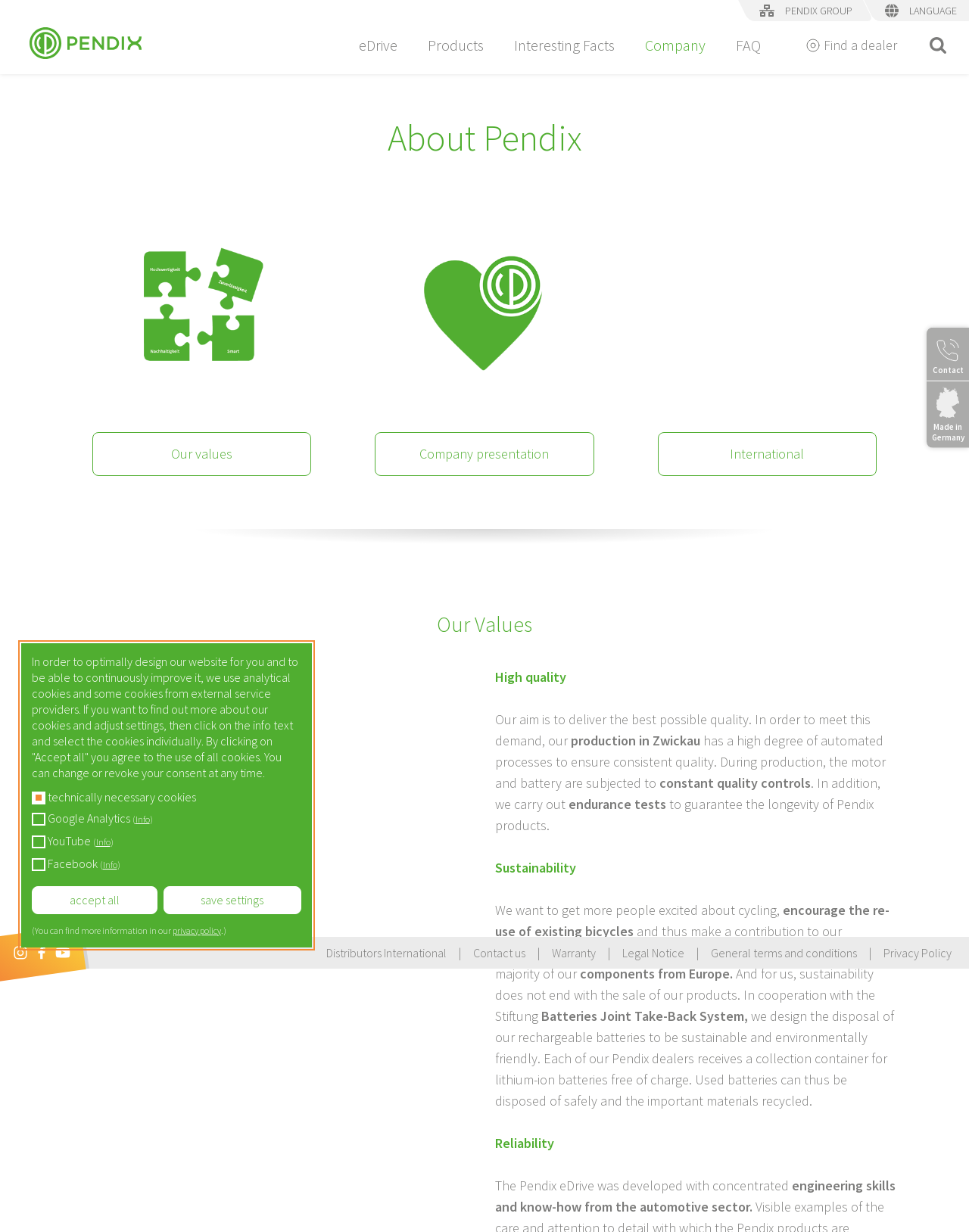Give a detailed account of the webpage's layout and content.

This webpage is about Pendix, a company that specializes in e-bikes and e-drives. At the top left corner, there is a link to the company's homepage, accompanied by a small image of the company's logo. To the right of the logo, there is a button to open the global navigation menu, which contains links to various sections of the website, including "eDrive", "Products", "Interesting Facts", "Company", "FAQ", and "Find a dealer".

Below the navigation menu, there is a heading that reads "About Pendix", followed by three figures, likely images related to the company. Underneath the figures, there are three links to sub-pages: "Our values", "Company presentation", and "International".

The main content of the page is divided into three sections: "Our Values", "Sustainability", and "Reliability". Each section contains a heading, followed by a figure, and then several paragraphs of text that describe the company's values, sustainability efforts, and reliability standards.

In the "Our Values" section, the text explains that the company aims to deliver high-quality products and has implemented various quality control measures to ensure consistency. There are also several figures scattered throughout the section, likely images related to the company's values.

The "Sustainability" section discusses the company's efforts to reduce its environmental impact, including sourcing components from Europe and designing the disposal of rechargeable batteries to be sustainable and environmentally friendly.

The "Reliability" section explains that the Pendix eDrive was developed with concentrated engineering skills and know-how from the automotive sector.

At the bottom of the page, there are several links to other pages, including "Contact", "Made in Germany", and "Help navigation", which contains links to pages such as "Distributors International", "Contact us", "Warranty", and "Legal Notice". There are also links to the company's social media profiles, including Instagram, Facebook, and YouTube.

Finally, there is a dialog box that allows users to adjust their cookie settings, with options to accept all cookies, reject all cookies, or select individual cookies to accept or reject.